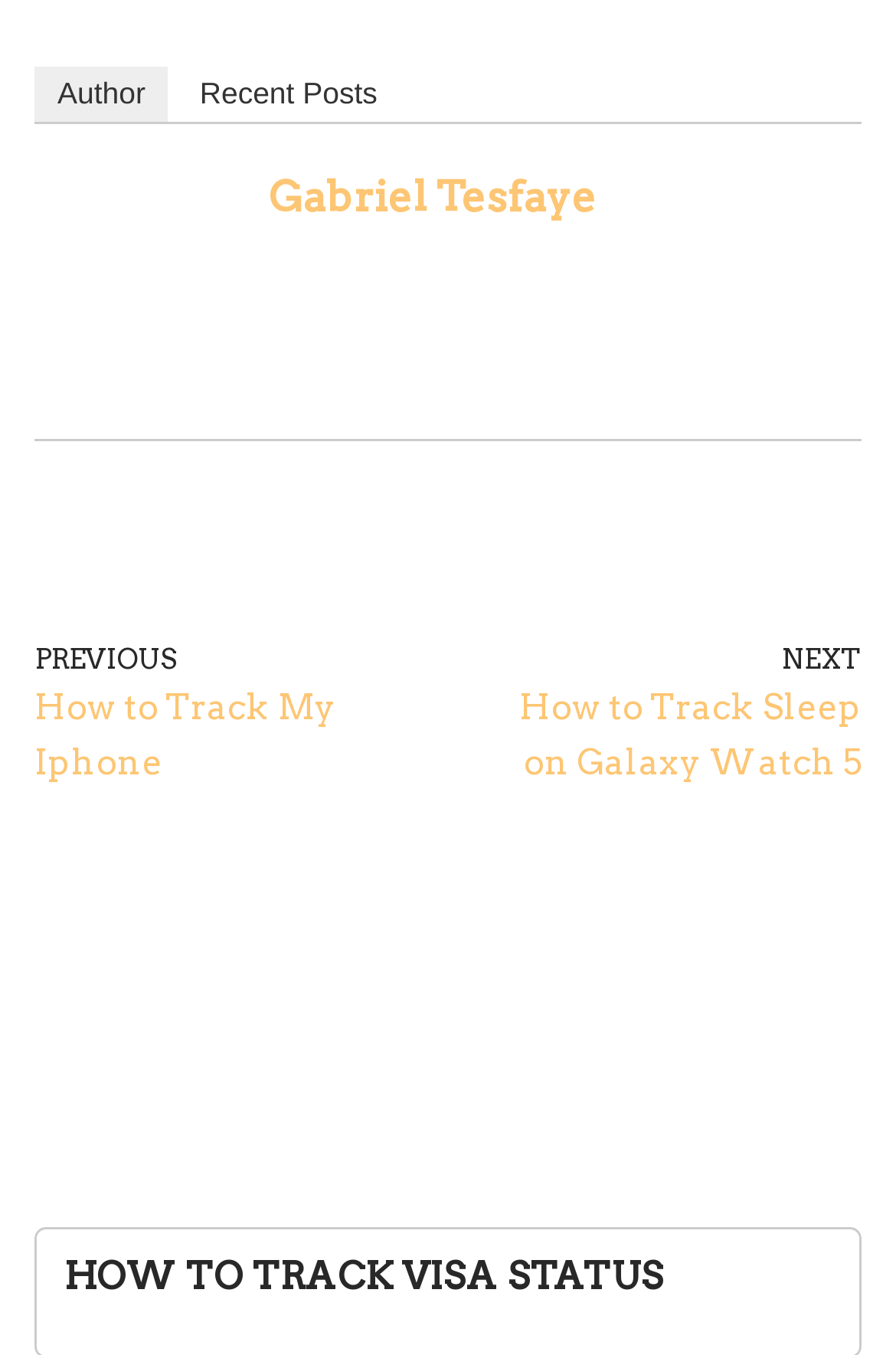Provide a brief response to the question below using a single word or phrase: 
What is the title of the current article?

HOW TO TRACK VISA STATUS